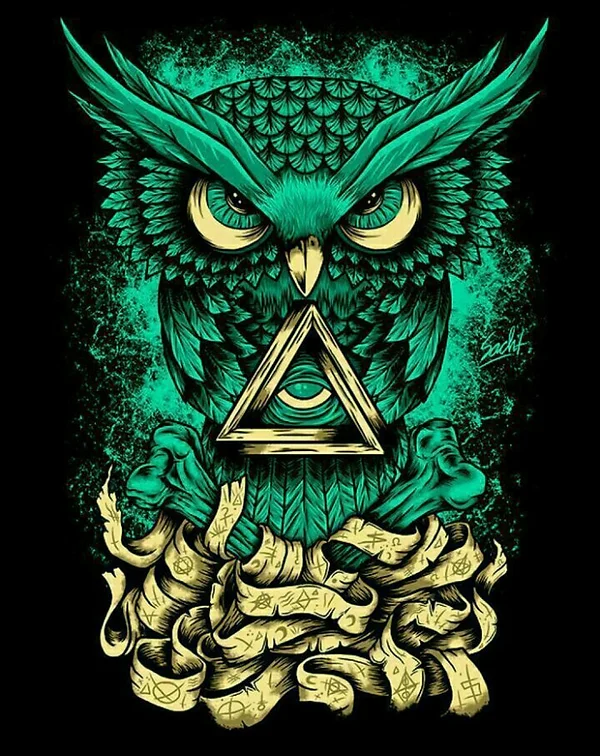What is the significance of the triangle on the owl's chest?
Give a thorough and detailed response to the question.

The caption explains that the triangle with an eye at its center on the owl's chest symbolizes wisdom and the all-seeing nature of this mythical creature, implying that the owl possesses these qualities.